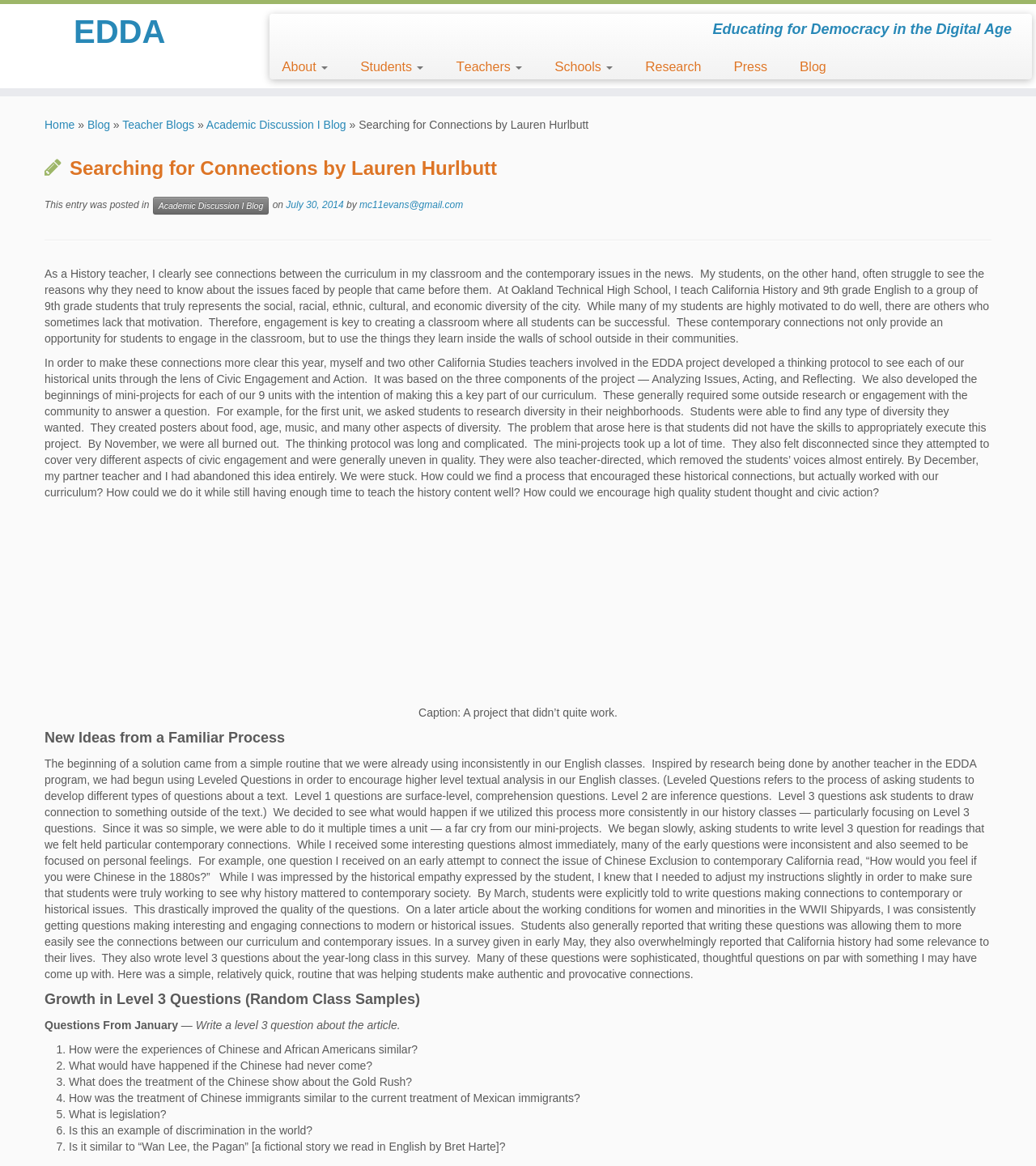Could you provide the bounding box coordinates for the portion of the screen to click to complete this instruction: "Search for something"?

None